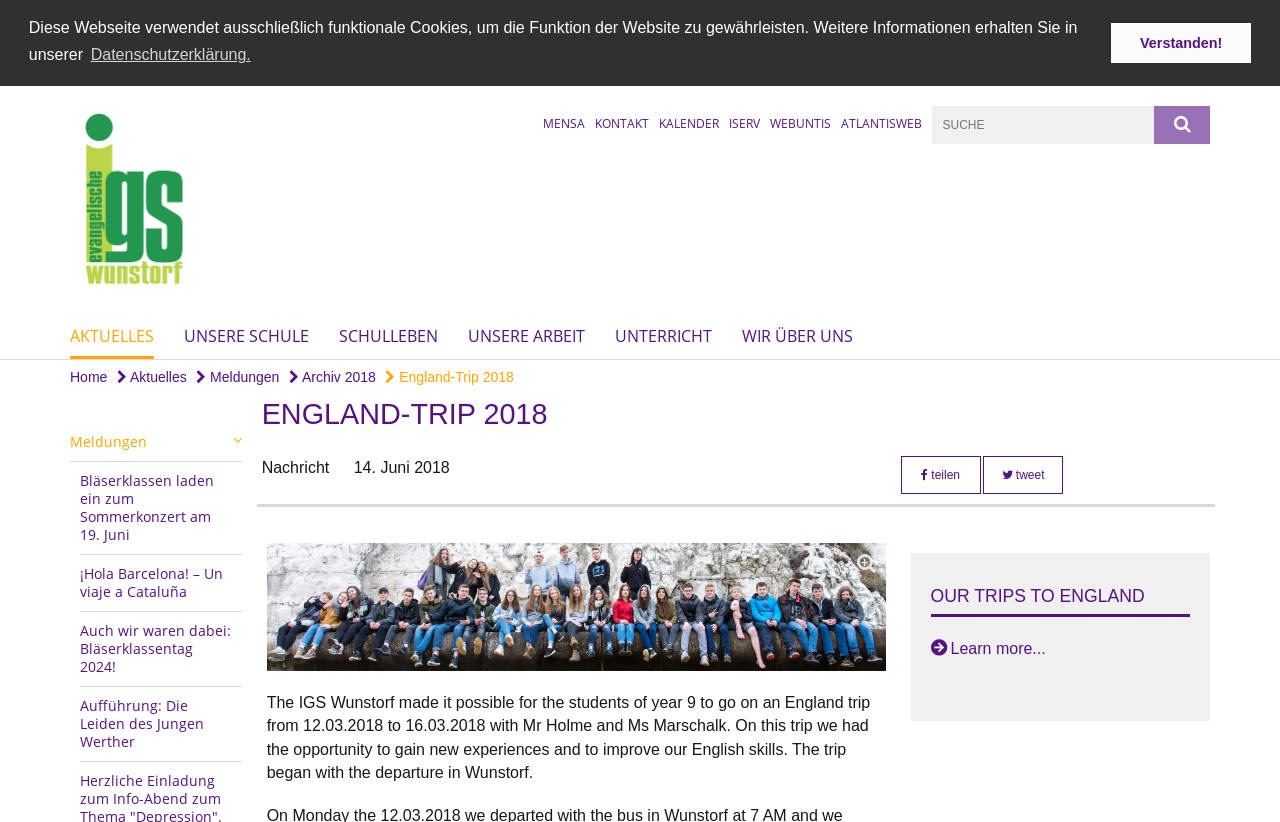Pinpoint the bounding box coordinates of the element to be clicked to execute the instruction: "Go to the 'MENSA' page".

[0.425, 0.14, 0.457, 0.161]